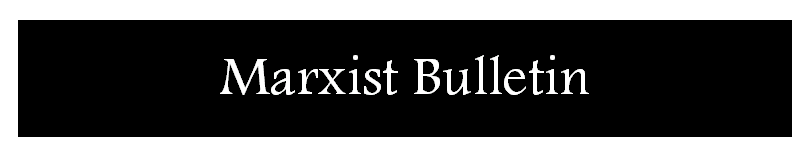What is the theme of the content?
Please respond to the question with as much detail as possible.

The graphic element clearly establishes the theme of the content, which is aimed at discussions related to Marxist ideology within the context of the Socialist Labour Party's agenda.